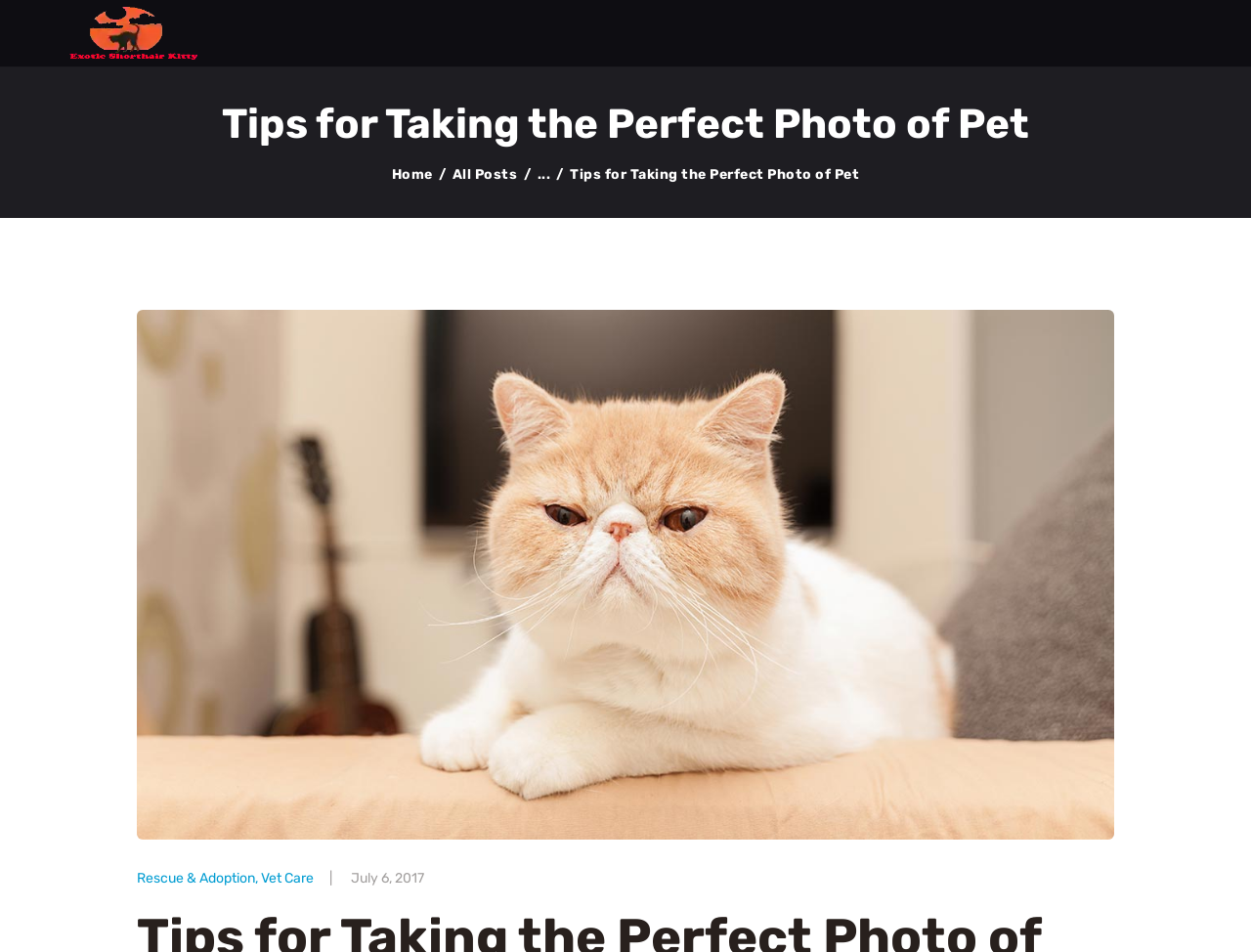Answer the question below in one word or phrase:
How many images are present on the webpage?

3